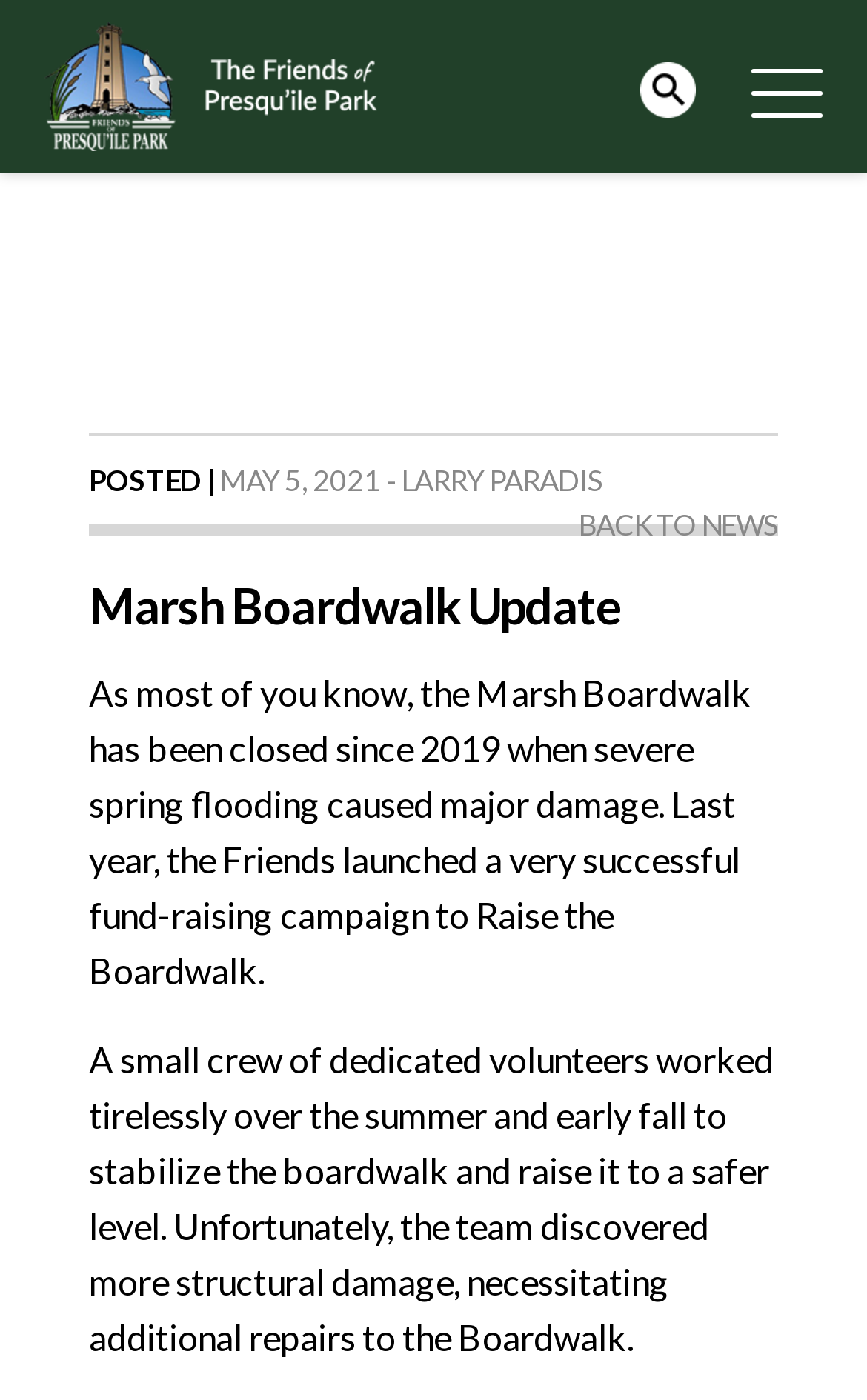Determine the bounding box for the described UI element: "Blog".

None